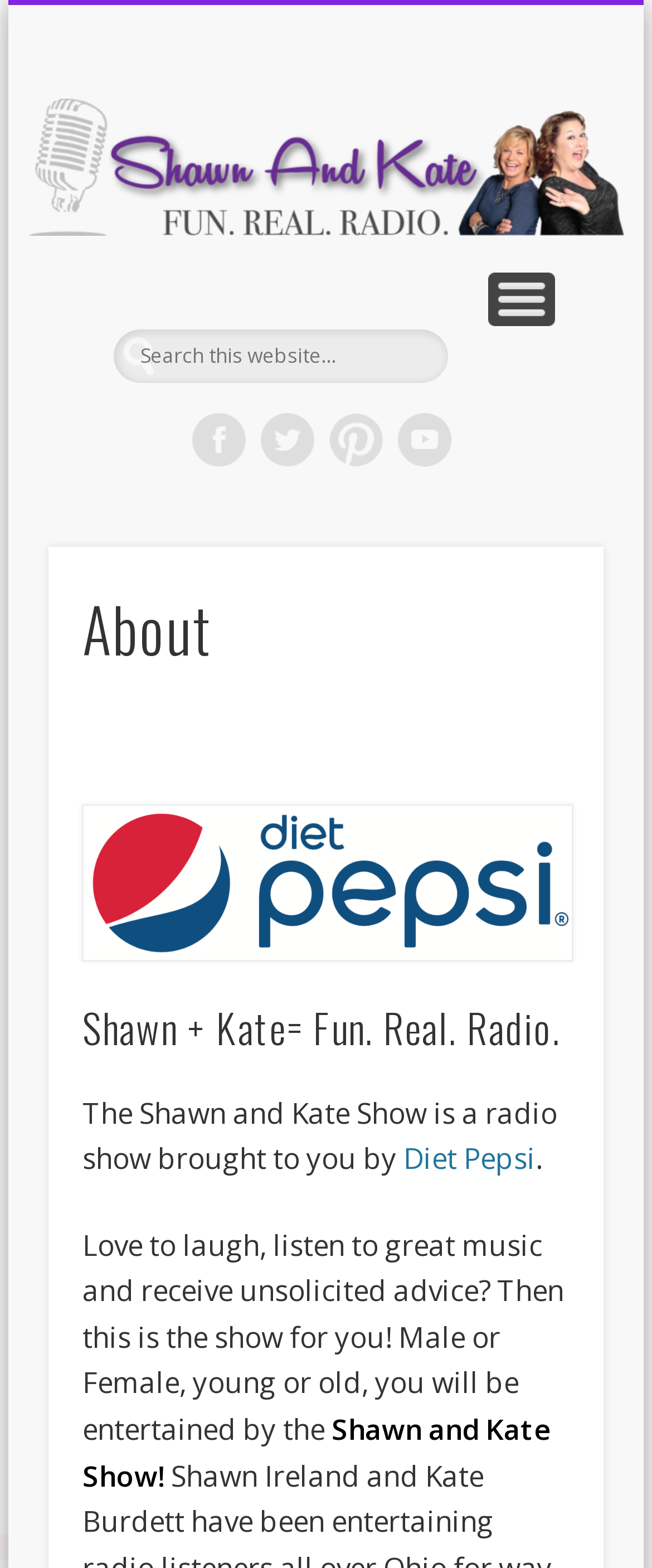How many social media links are present?
Based on the screenshot, provide your answer in one word or phrase.

4